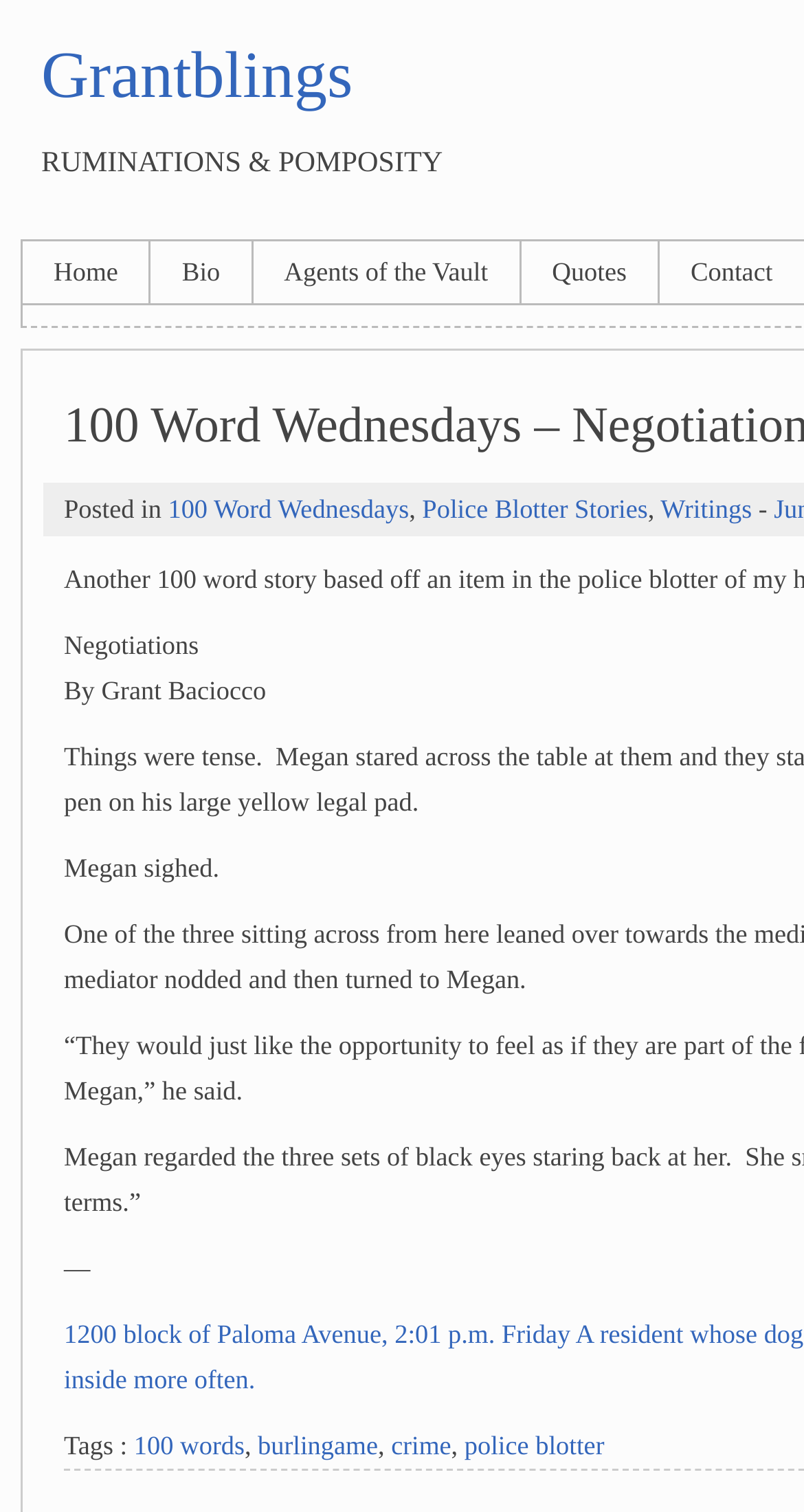What is the title of the writing?
From the image, provide a succinct answer in one word or a short phrase.

Negotiations